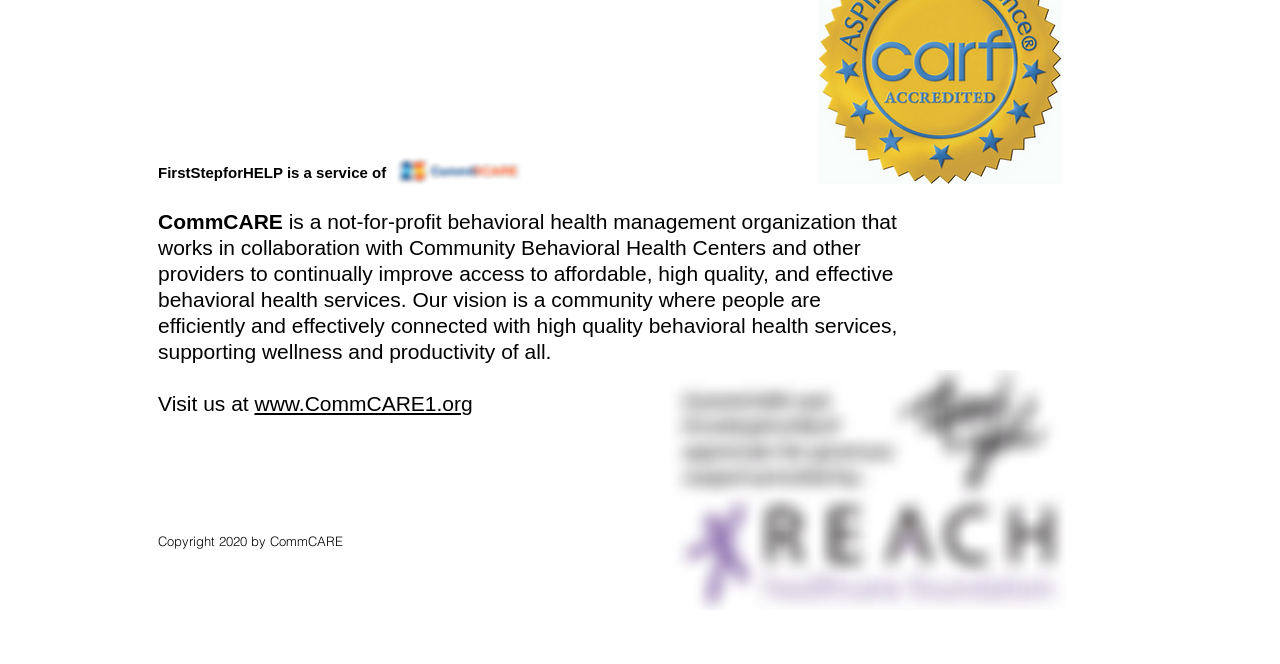What is the name of the organization? Observe the screenshot and provide a one-word or short phrase answer.

CommCARE